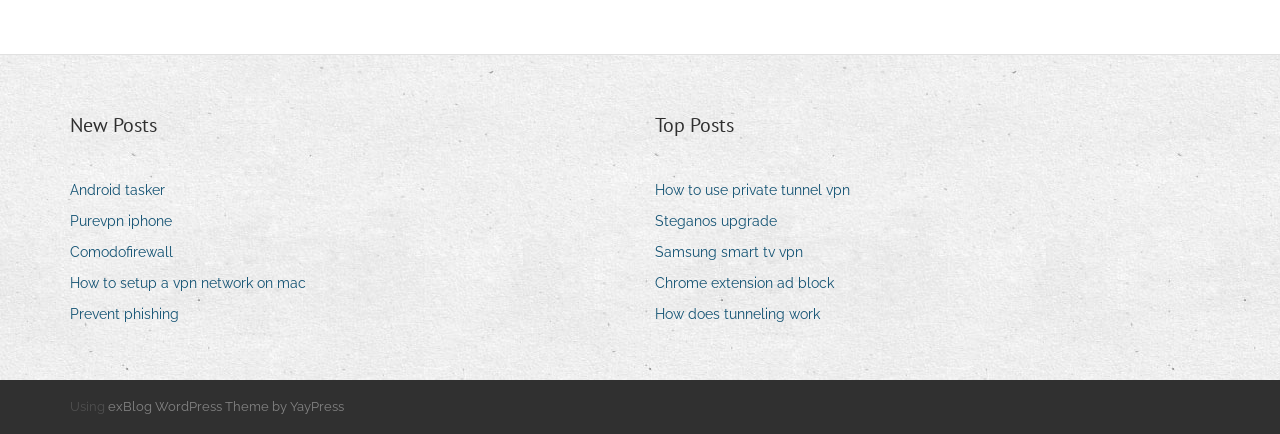Pinpoint the bounding box coordinates of the element that must be clicked to accomplish the following instruction: "Read about Android tasker". The coordinates should be in the format of four float numbers between 0 and 1, i.e., [left, top, right, bottom].

[0.055, 0.407, 0.141, 0.469]